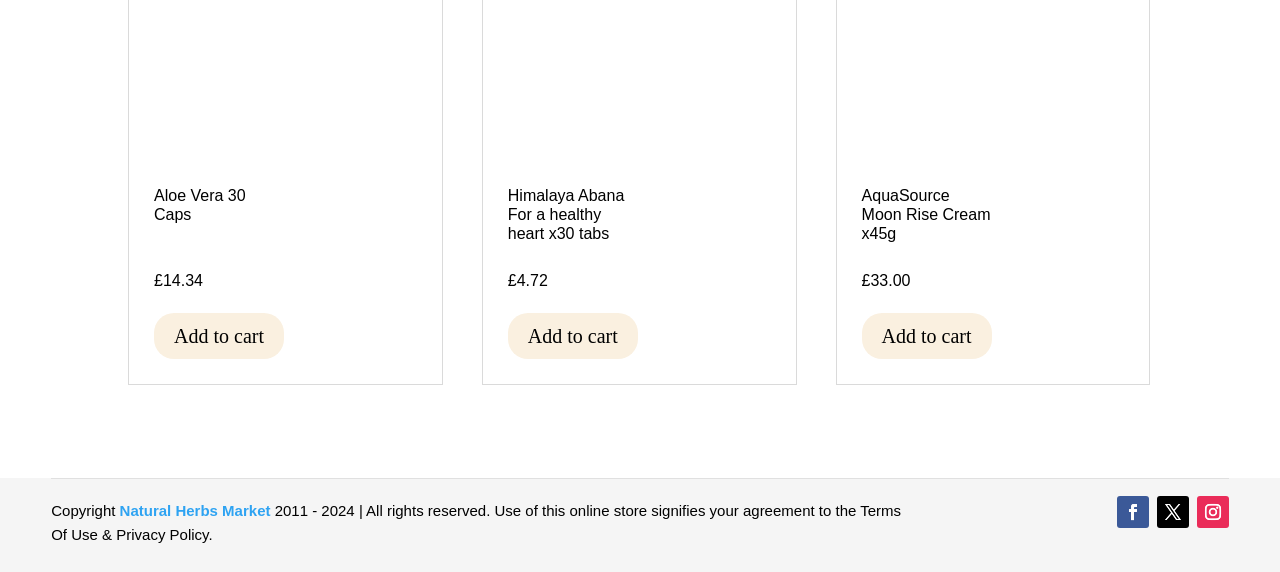Please answer the following question using a single word or phrase: 
What is the copyright year range?

2011 - 2024